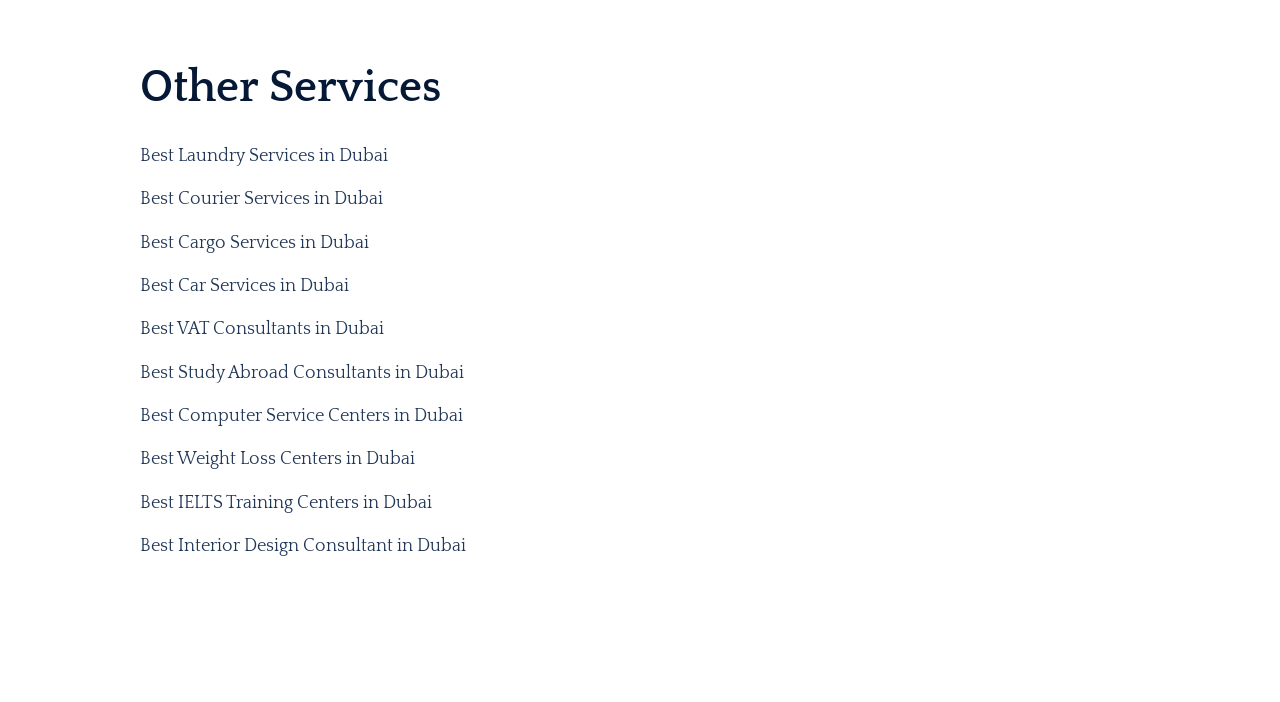Can you show the bounding box coordinates of the region to click on to complete the task described in the instruction: "Check Best VAT Consultants in Dubai"?

[0.109, 0.449, 0.891, 0.489]